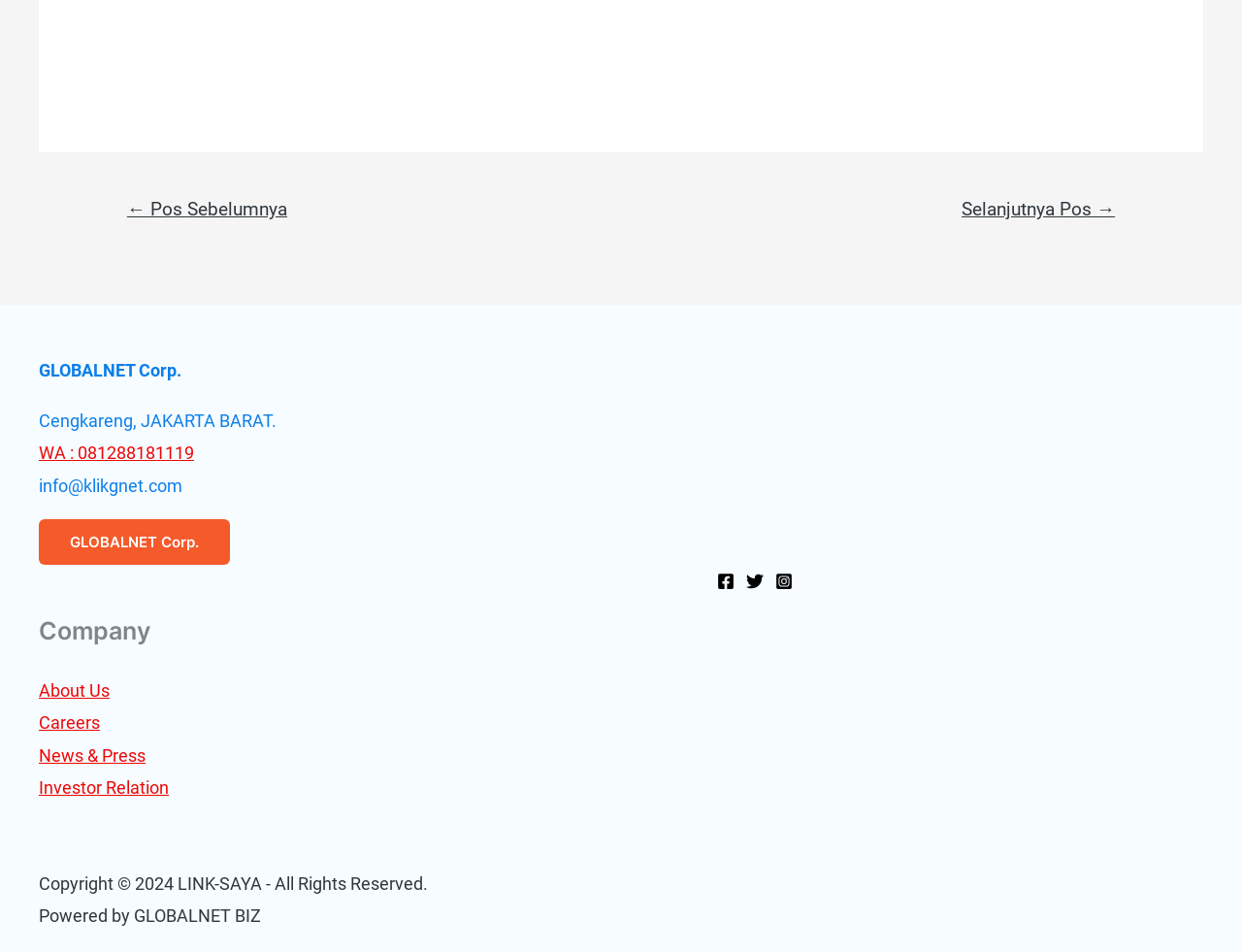Please find and report the bounding box coordinates of the element to click in order to perform the following action: "Search for something". The coordinates should be expressed as four float numbers between 0 and 1, in the format [left, top, right, bottom].

None